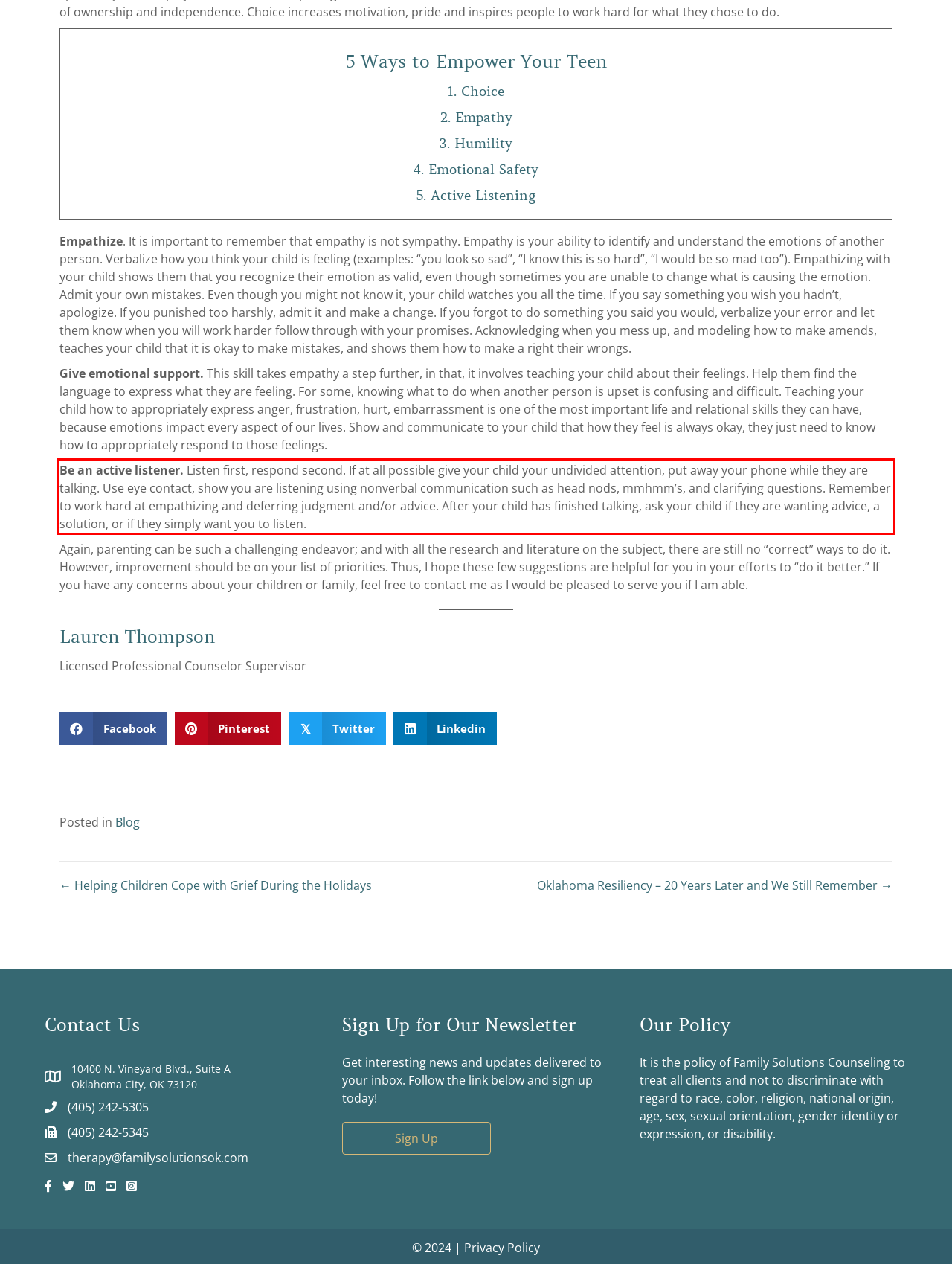Given a screenshot of a webpage, identify the red bounding box and perform OCR to recognize the text within that box.

Be an active listener. Listen first, respond second. If at all possible give your child your undivided attention, put away your phone while they are talking. Use eye contact, show you are listening using nonverbal communication such as head nods, mmhmm’s, and clarifying questions. Remember to work hard at empathizing and deferring judgment and/or advice. After your child has finished talking, ask your child if they are wanting advice, a solution, or if they simply want you to listen.